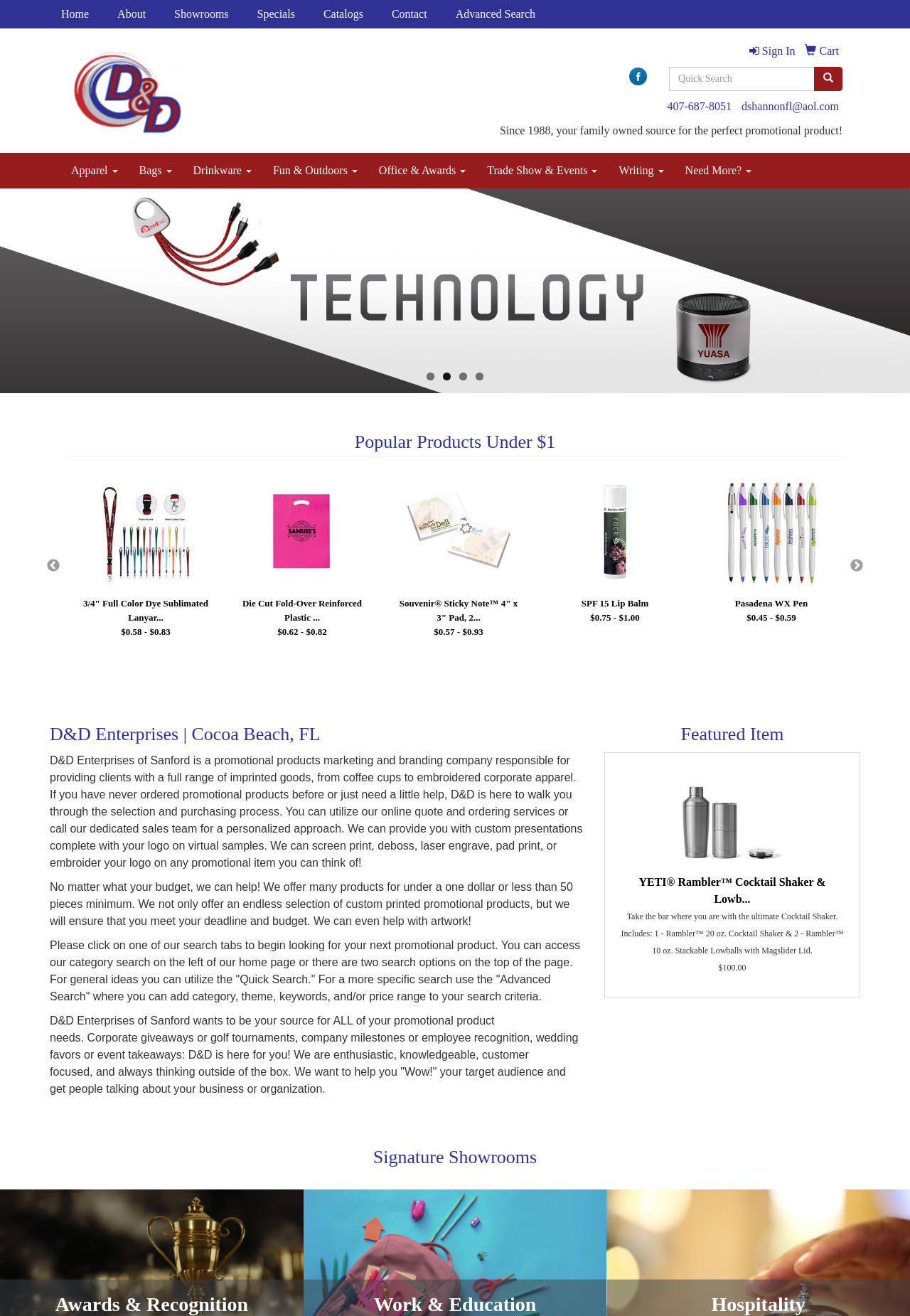Determine the bounding box coordinates of the area to click in order to meet this instruction: "Visit the Facebook page".

None